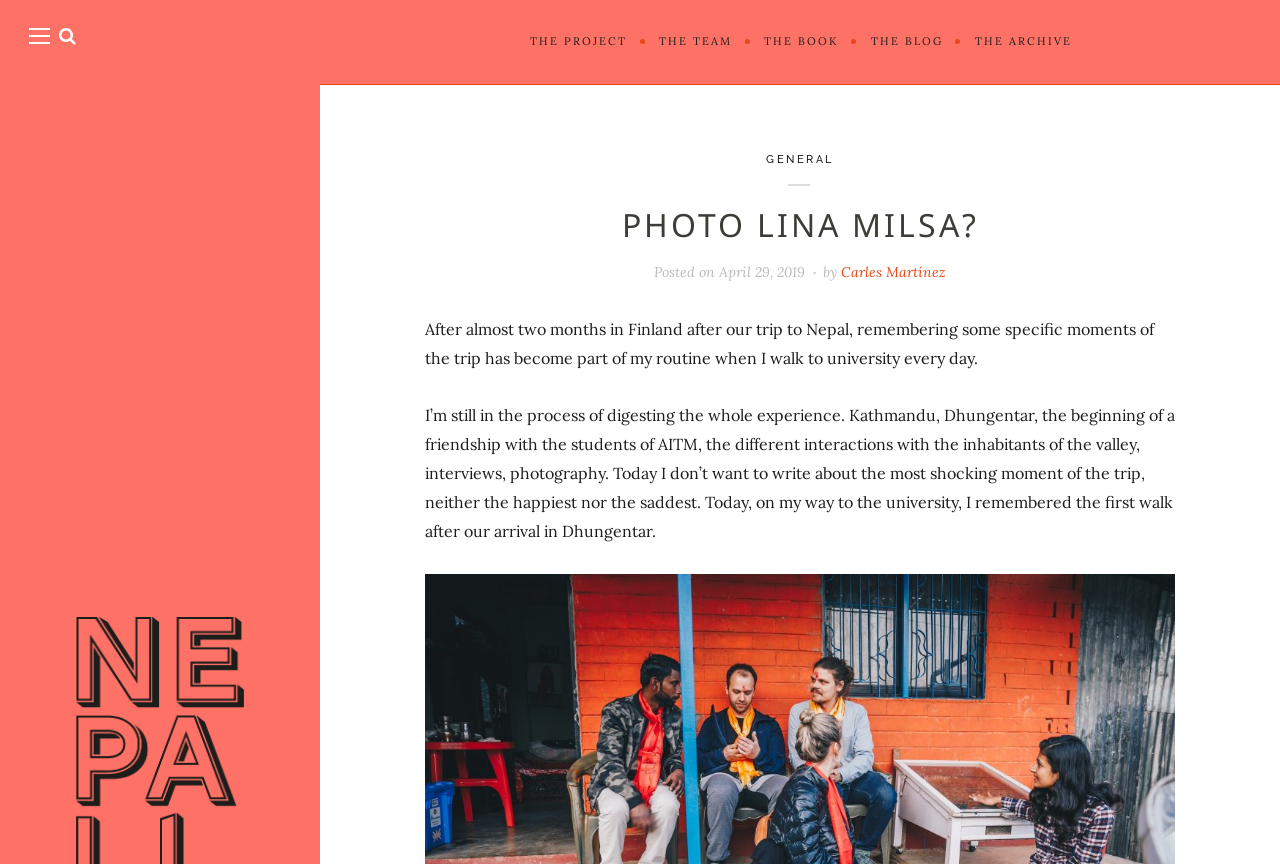Detail the features and information presented on the webpage.

The webpage appears to be a blog post or article about a personal experience in Nepal, specifically about a trip to Dhungentar. At the top, there are several links, including a Facebook icon, a link to "Nepali Project", and a navigation menu with options like "THE PROJECT", "THE TEAM", "THE BOOK", "THE BLOG", and "THE ARCHIVE".

Below the navigation menu, there is a header section with a title "PHOTO LINA MILSA?" in a larger font size. Underneath the title, there is a subtitle "Posted on April 29, 2019 by Carles Martínez".

The main content of the webpage is a long paragraph of text that describes the author's experience in Nepal, specifically about their daily routine of remembering specific moments from the trip while walking to university. The text is divided into two sections, with the first section describing the author's process of digesting their experience and the second section focusing on a specific memory from the trip, which is the first walk after arriving in Dhungentar.

There are no images on the page, but there are several links and text elements that provide context and navigation options. The overall structure of the page is simple and easy to follow, with a clear hierarchy of headings and text elements.